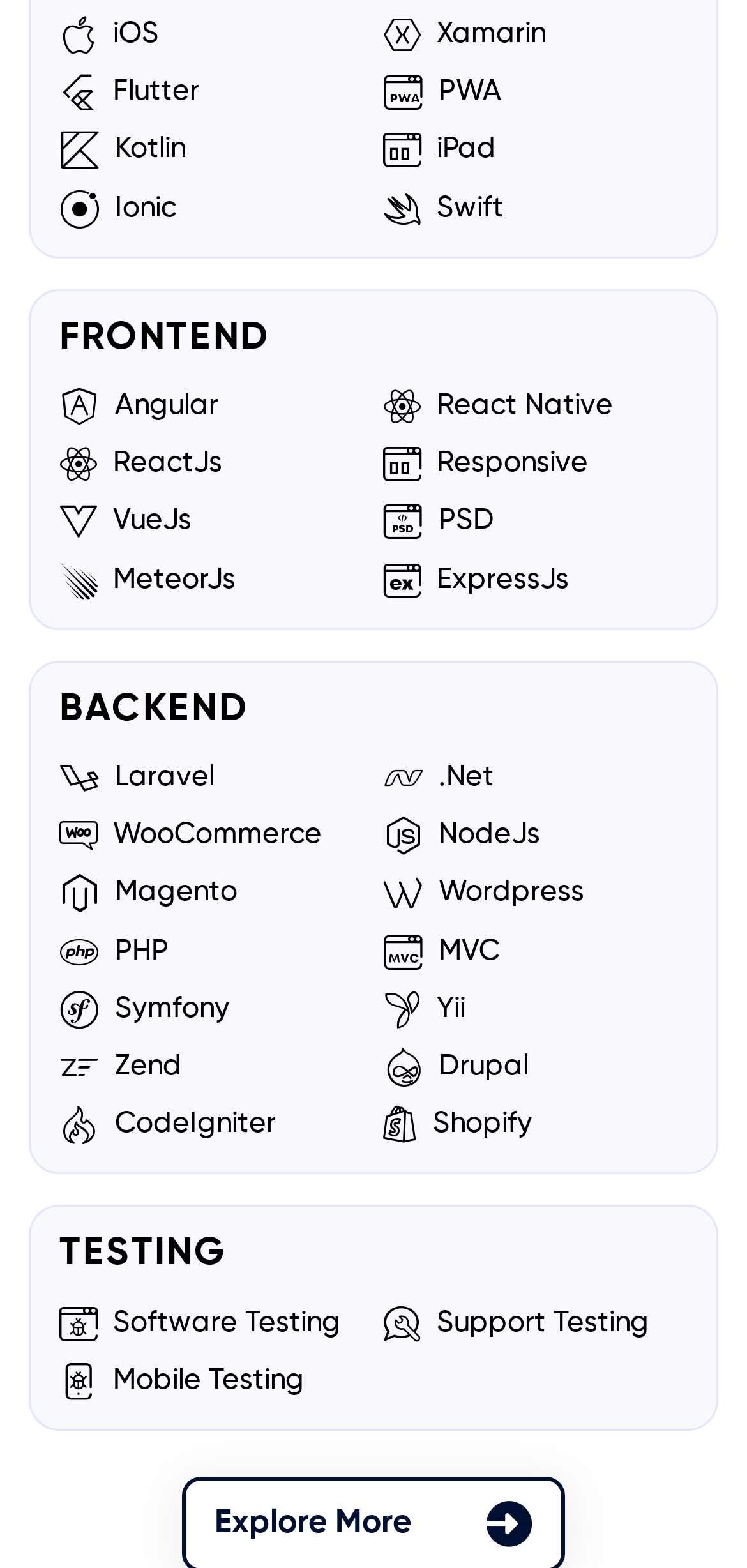Determine the bounding box for the described HTML element: "Mobile Testing". Ensure the coordinates are four float numbers between 0 and 1 in the format [left, top, right, bottom].

[0.079, 0.868, 0.408, 0.893]